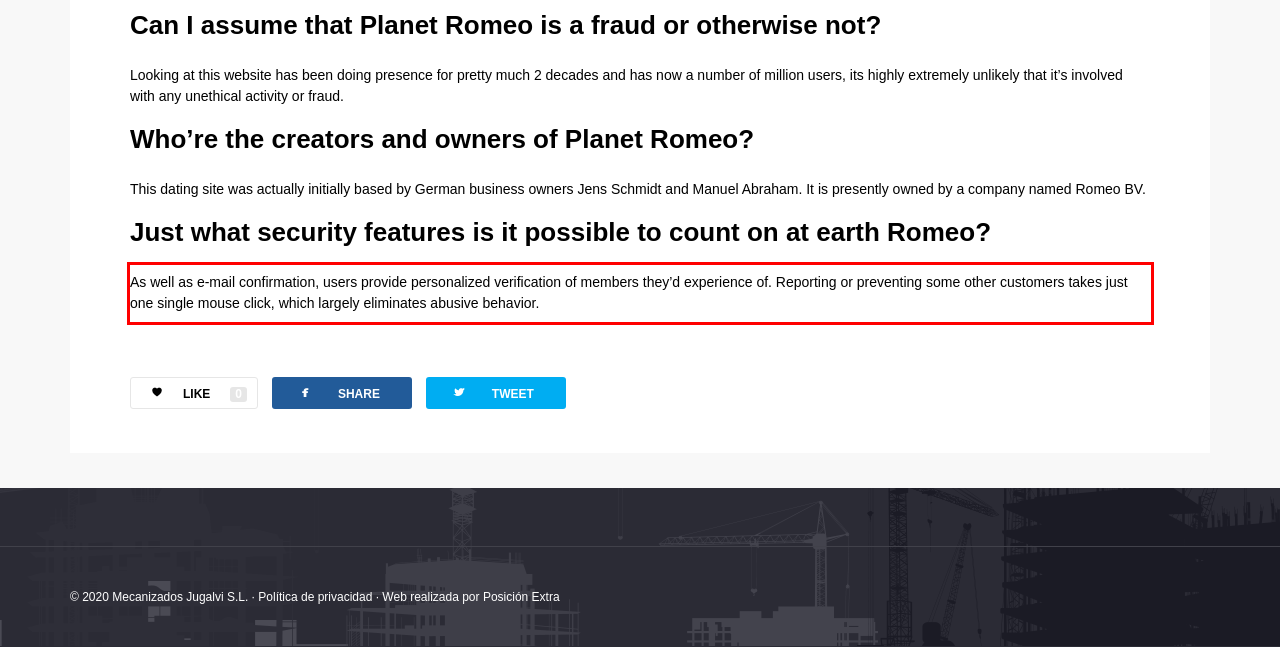Please perform OCR on the UI element surrounded by the red bounding box in the given webpage screenshot and extract its text content.

As well as e-mail confirmation, users provide personalized verification of members they’d experience of. Reporting or preventing some other customers takes just one single mouse click, which largely eliminates abusive behavior.